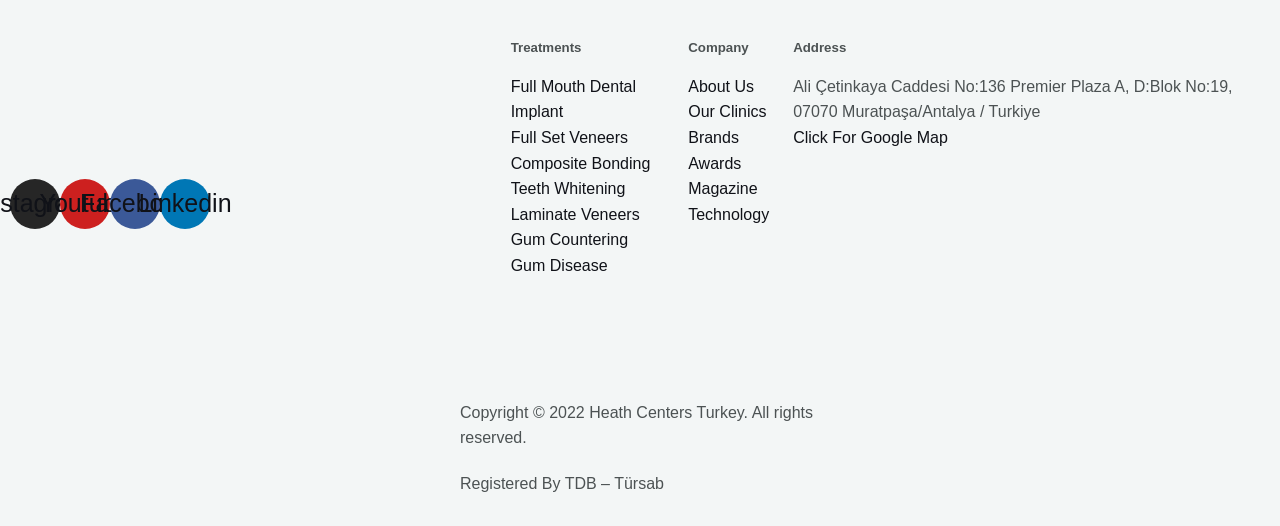Can you determine the bounding box coordinates of the area that needs to be clicked to fulfill the following instruction: "Click on the Youtube link"?

[0.047, 0.34, 0.086, 0.435]